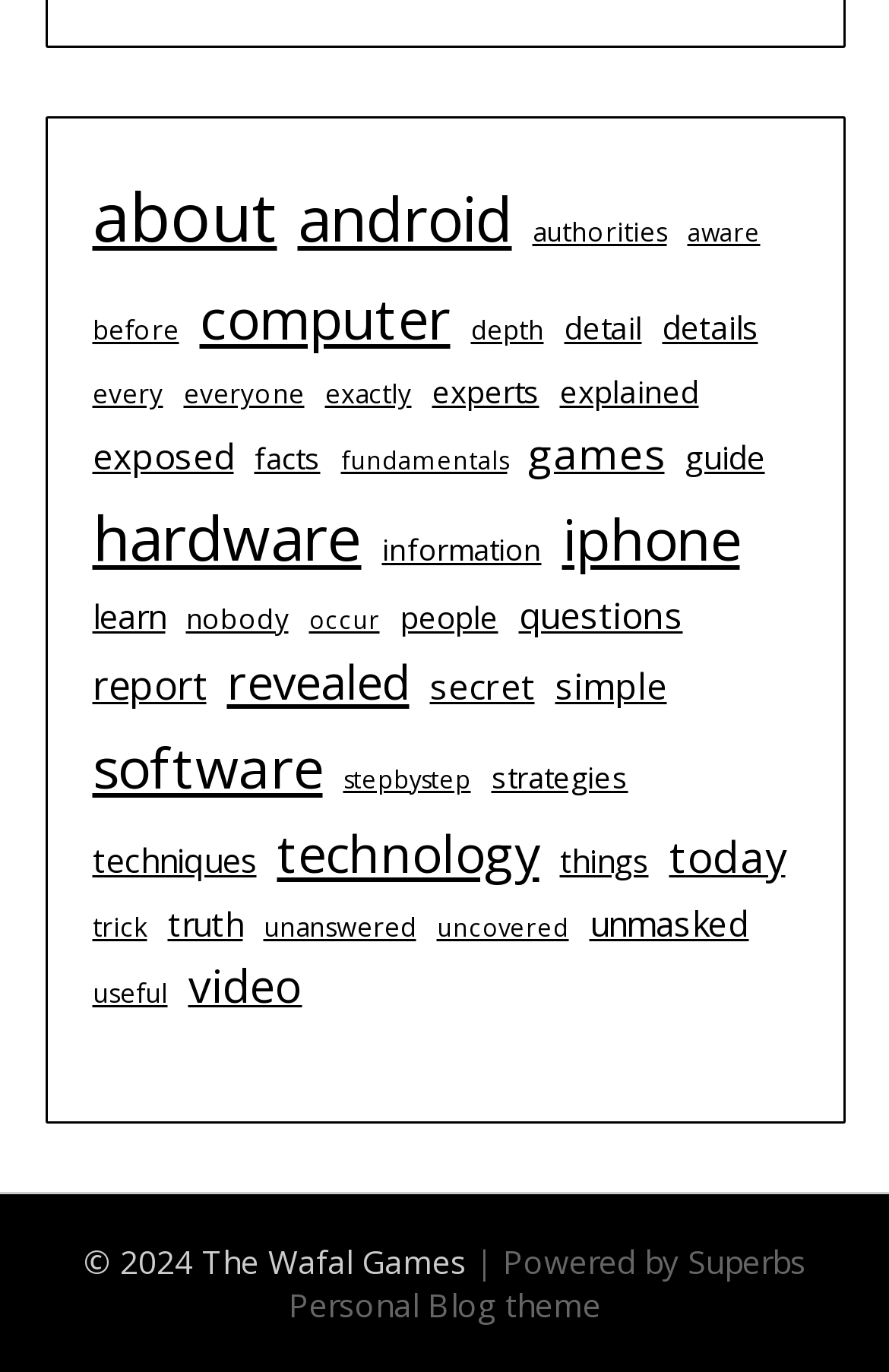Could you specify the bounding box coordinates for the clickable section to complete the following instruction: "click on about"?

[0.104, 0.12, 0.312, 0.199]